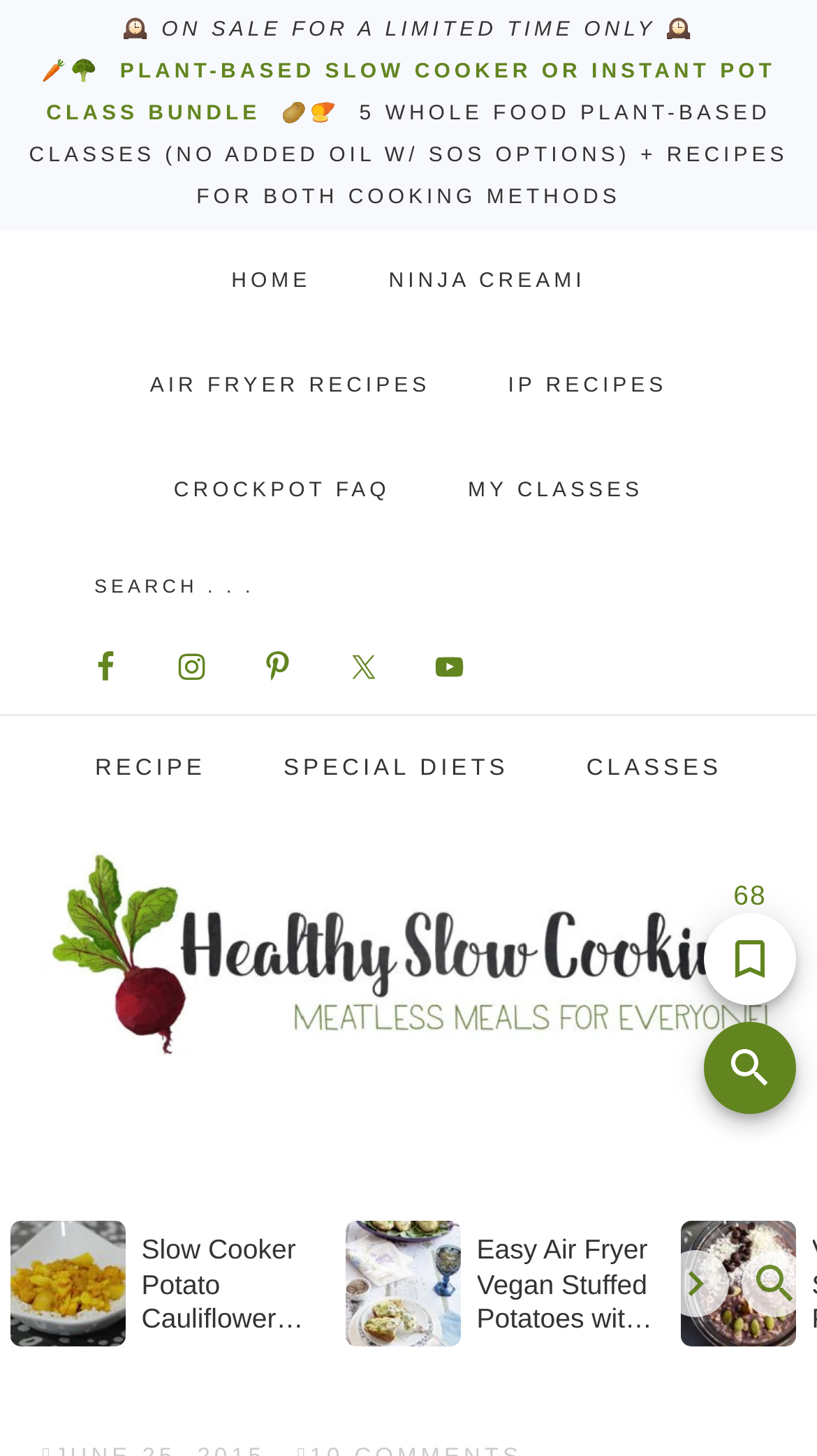Find the bounding box coordinates of the clickable region needed to perform the following instruction: "view May 2013". The coordinates should be provided as four float numbers between 0 and 1, i.e., [left, top, right, bottom].

None